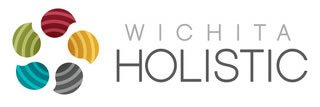Give a thorough description of the image, including any visible elements and their relationships.

The image showcases the logo of "Wichita Holistic," featuring a modern design that incorporates a series of colorful, circular shapes. These vibrant, swirling elements are rendered in shades of red, gold, teal, and gray, symbolizing diversity and balance, which aligns with the holistic philosophy of the practice. The word "Wichita" is presented in a clean, contemporary font above the larger word "HOLISTIC," emphasizing the focus on holistic health and well-being. This logo likely represents a wellness center that offers various therapeutic services, such as Zero Balancing, acupuncture, and other holistic therapies aimed at promoting physical and energetic health.